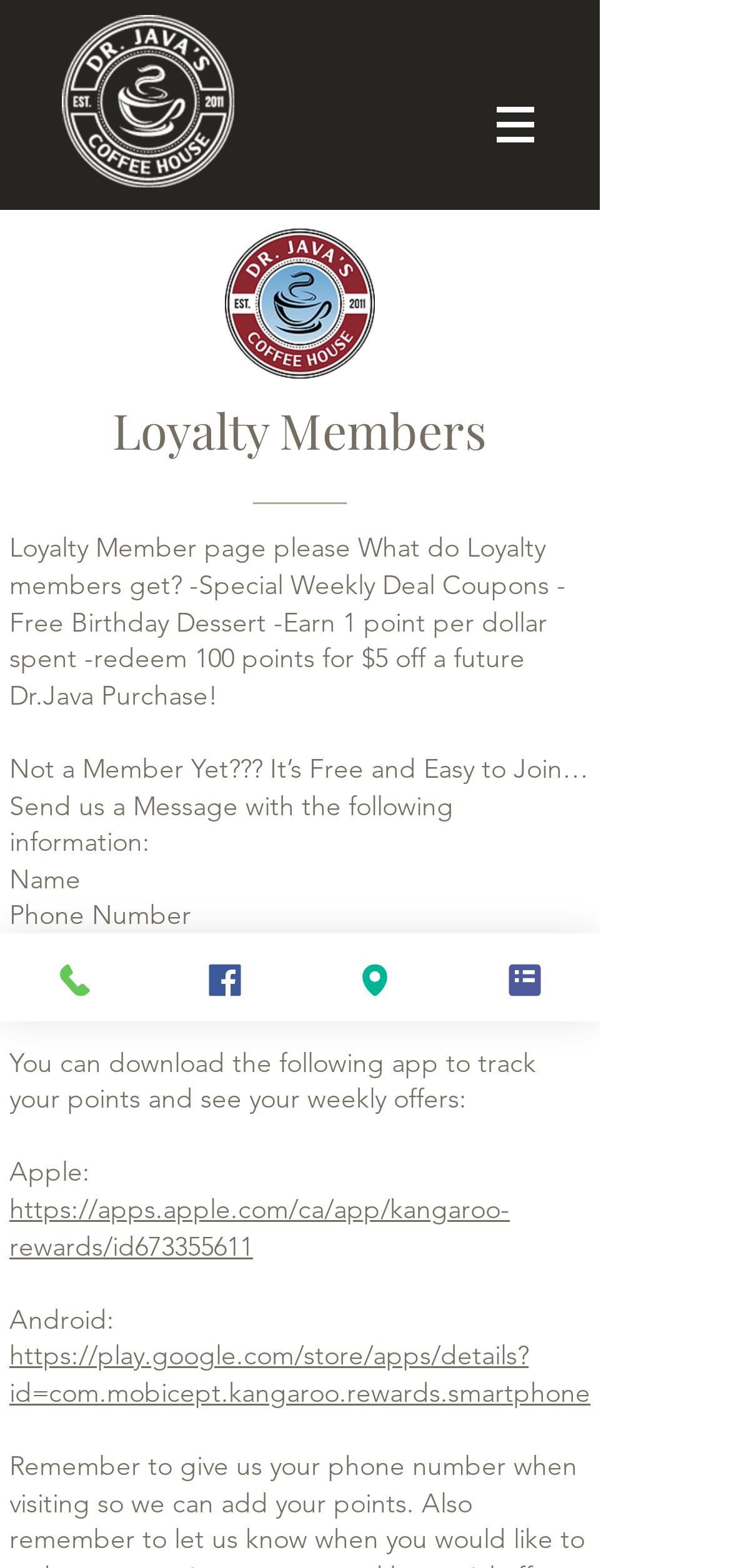Please reply with a single word or brief phrase to the question: 
What do Loyalty members get?

Weekly deals, free birthday dessert, etc.